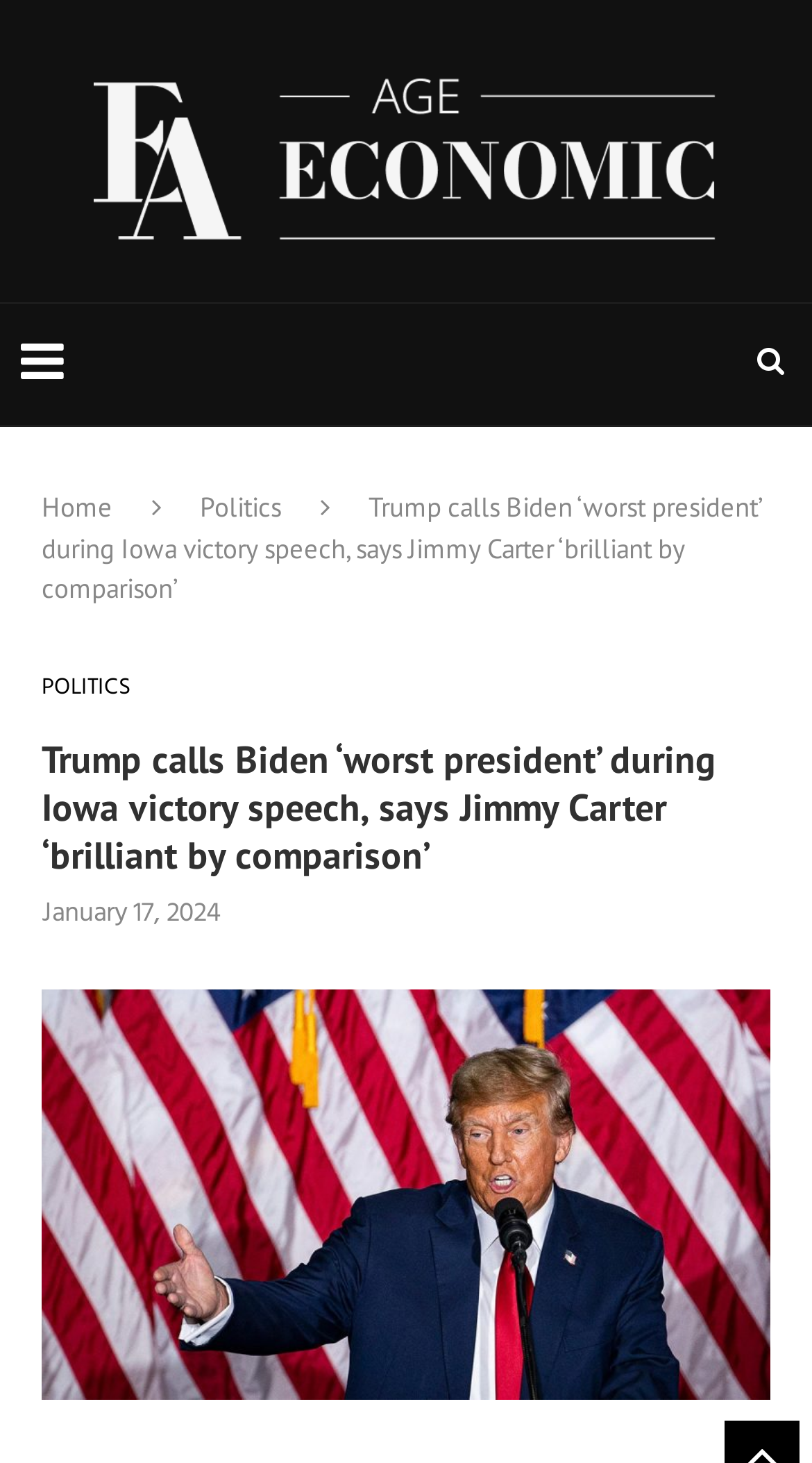Using the provided element description, identify the bounding box coordinates as (top-left x, top-left y, bottom-right x, bottom-right y). Ensure all values are between 0 and 1. Description: Politics

[0.051, 0.461, 0.162, 0.48]